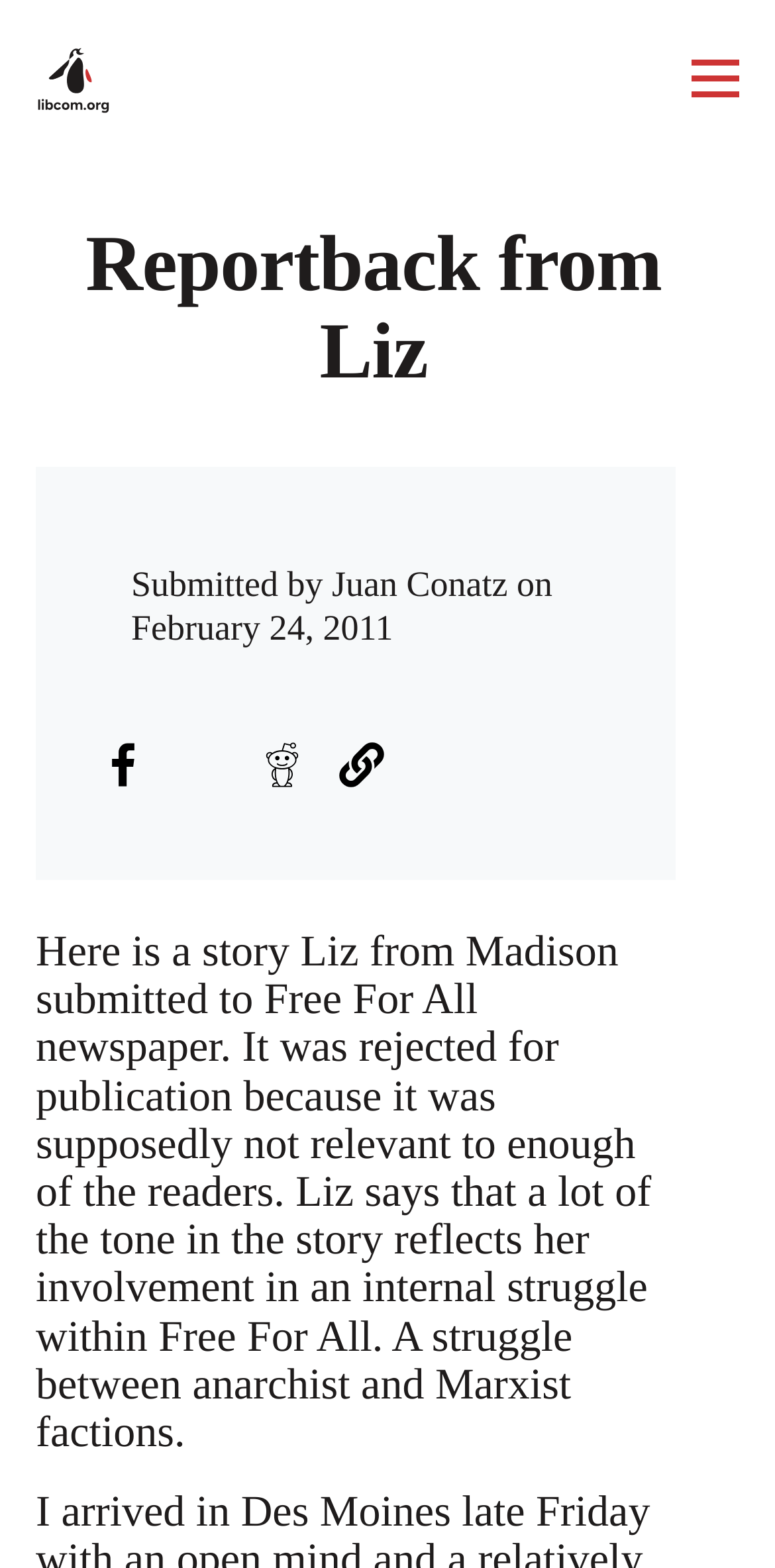Determine the bounding box for the described UI element: "Menu".

[0.877, 0.027, 0.969, 0.072]